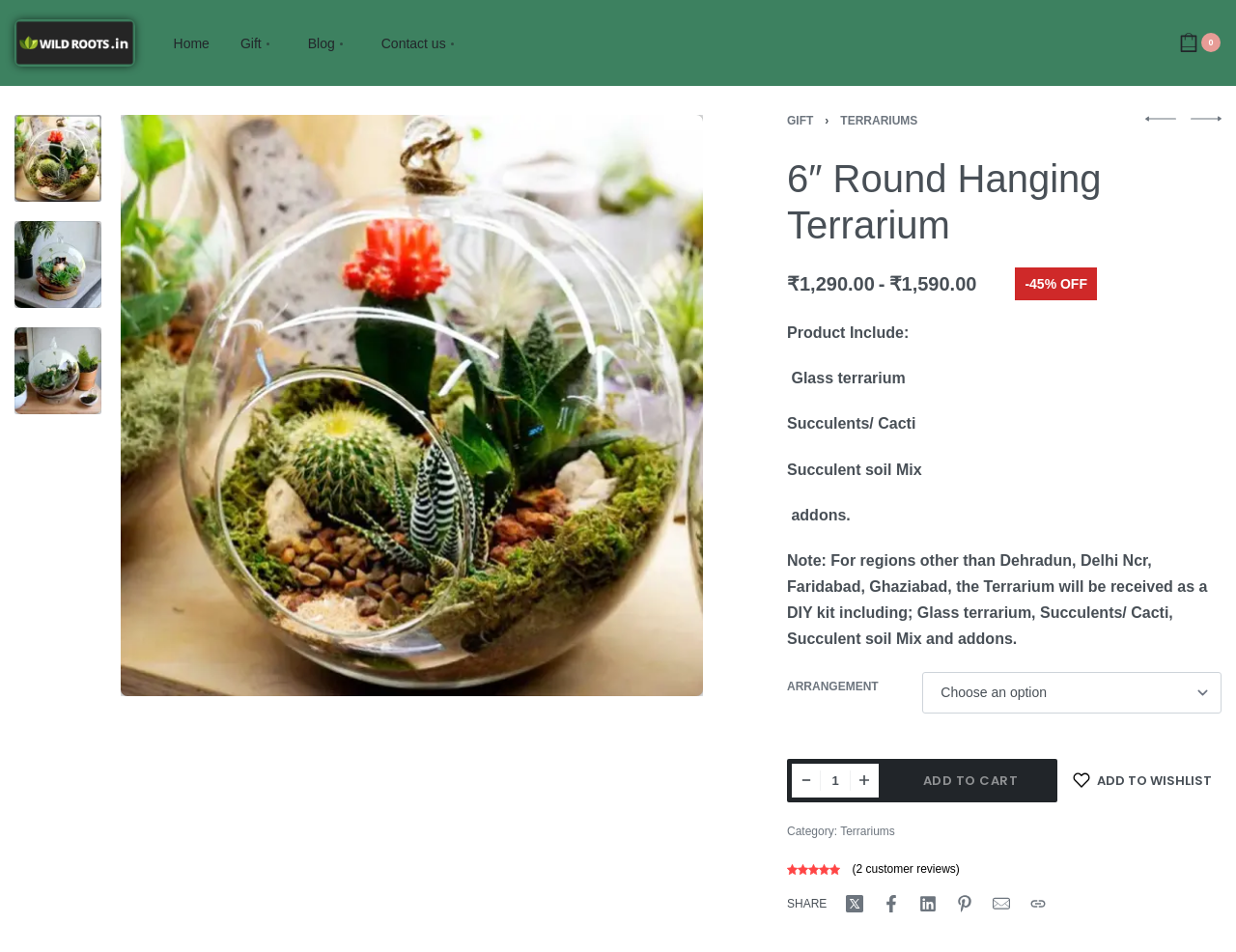Locate the bounding box coordinates of the area where you should click to accomplish the instruction: "Add to cart".

[0.715, 0.797, 0.855, 0.843]